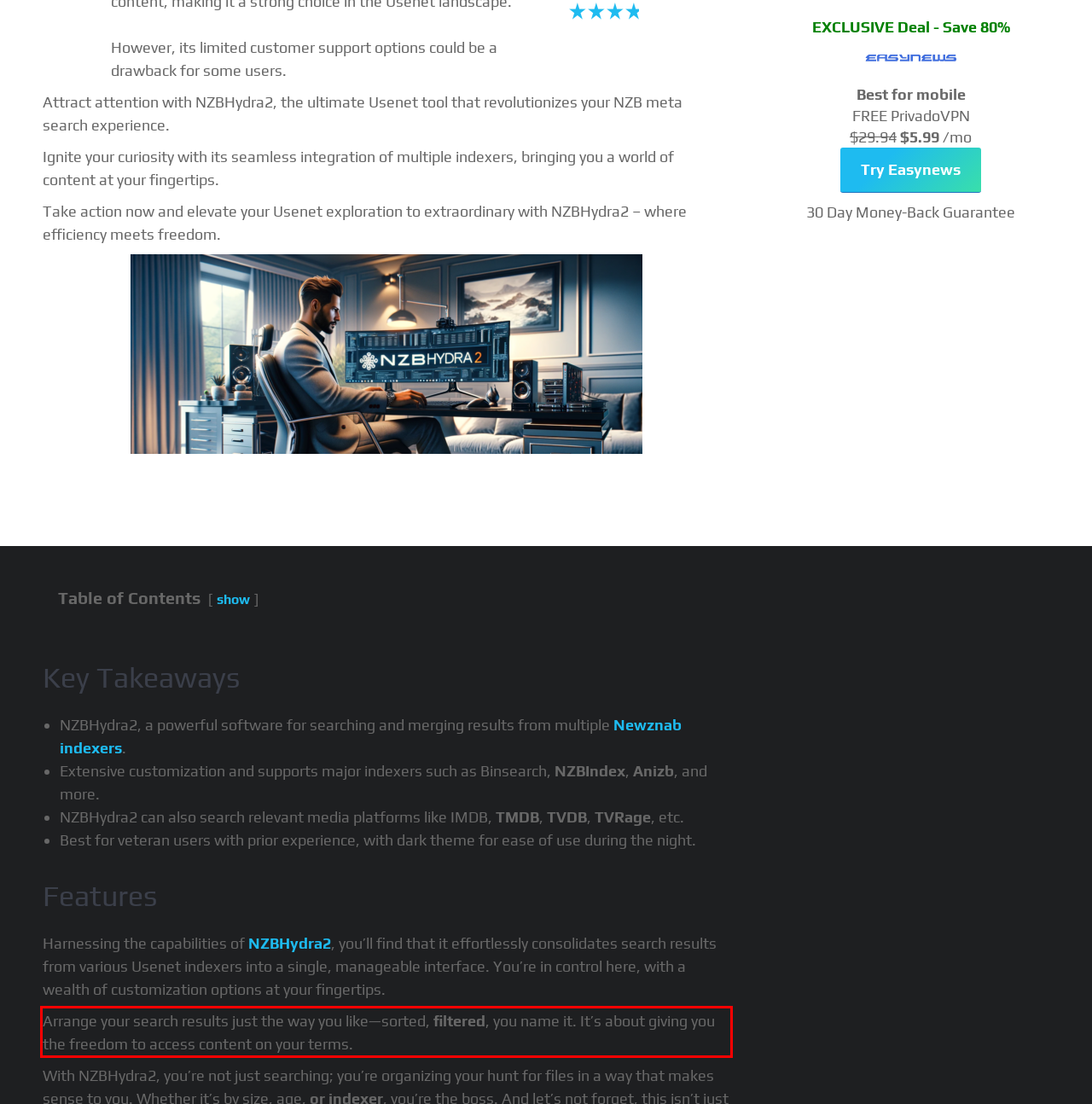Please perform OCR on the text within the red rectangle in the webpage screenshot and return the text content.

Arrange your search results just the way you like—sorted, filtered, you name it. It’s about giving you the freedom to access content on your terms.